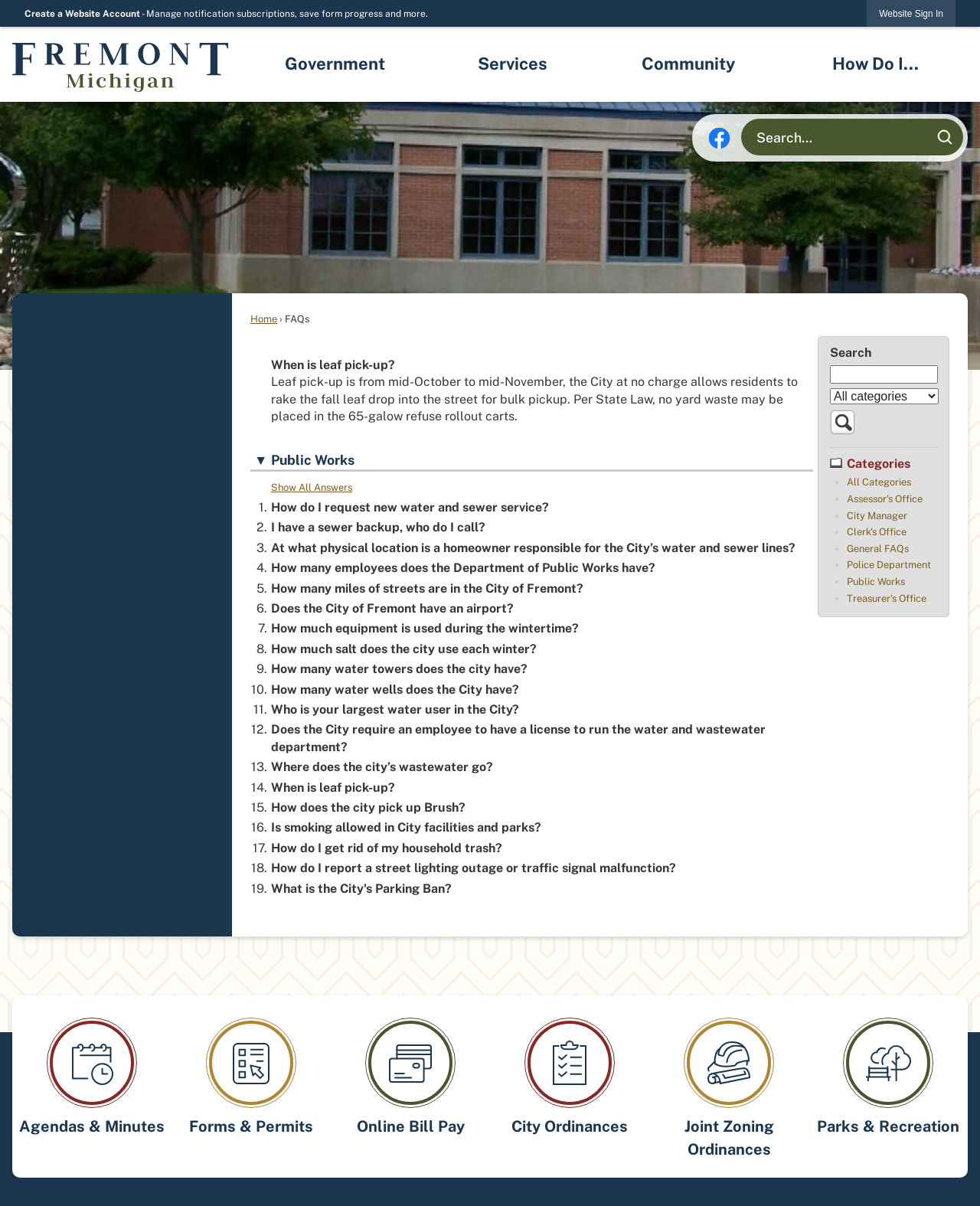Please mark the bounding box coordinates of the area that should be clicked to carry out the instruction: "Sign in to the website".

[0.885, 0.0, 0.975, 0.022]